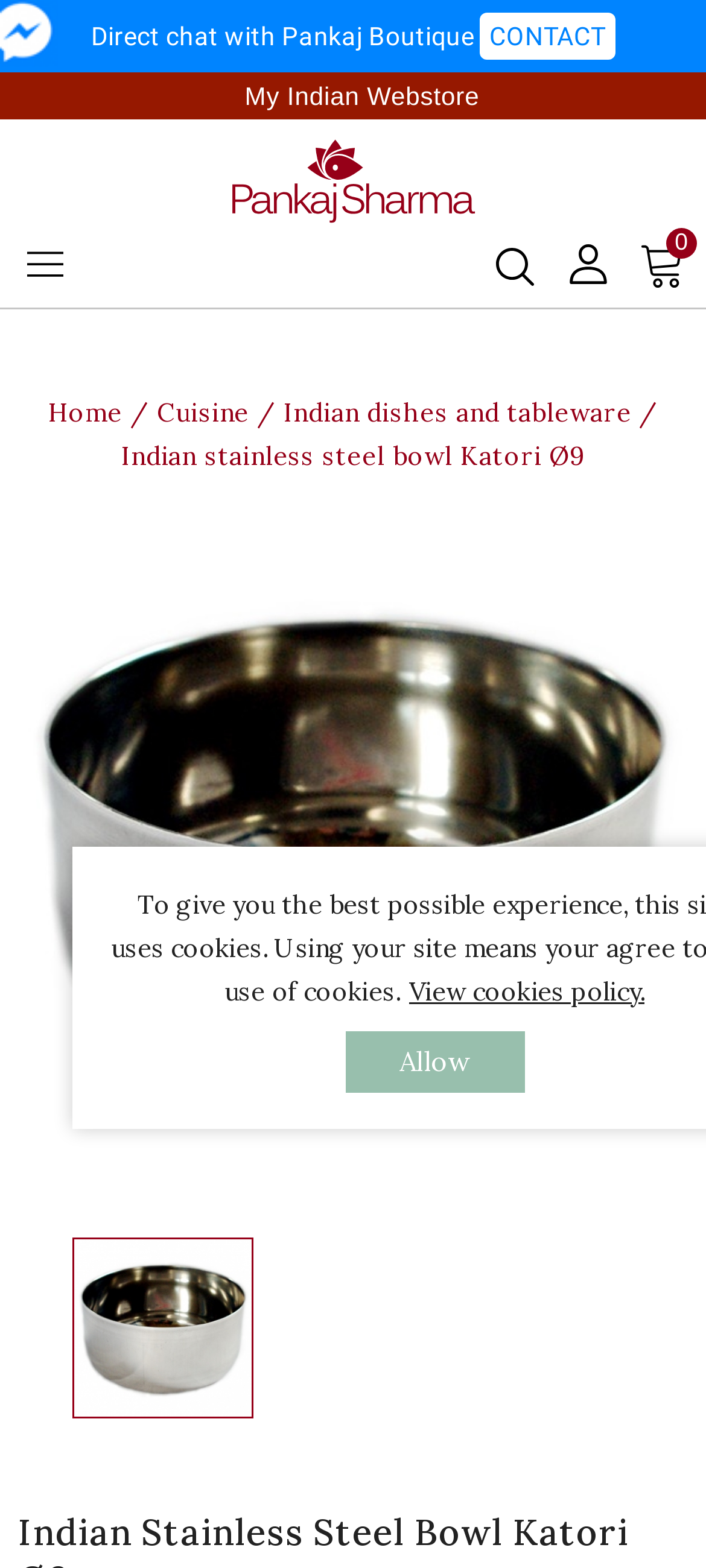What is the name of the boutique mentioned on the webpage?
Look at the screenshot and provide an in-depth answer.

The name of the boutique can be found in the link text 'Pankaj Boutique Indienne' and also in the image caption 'Pankaj Boutique Indienne'.